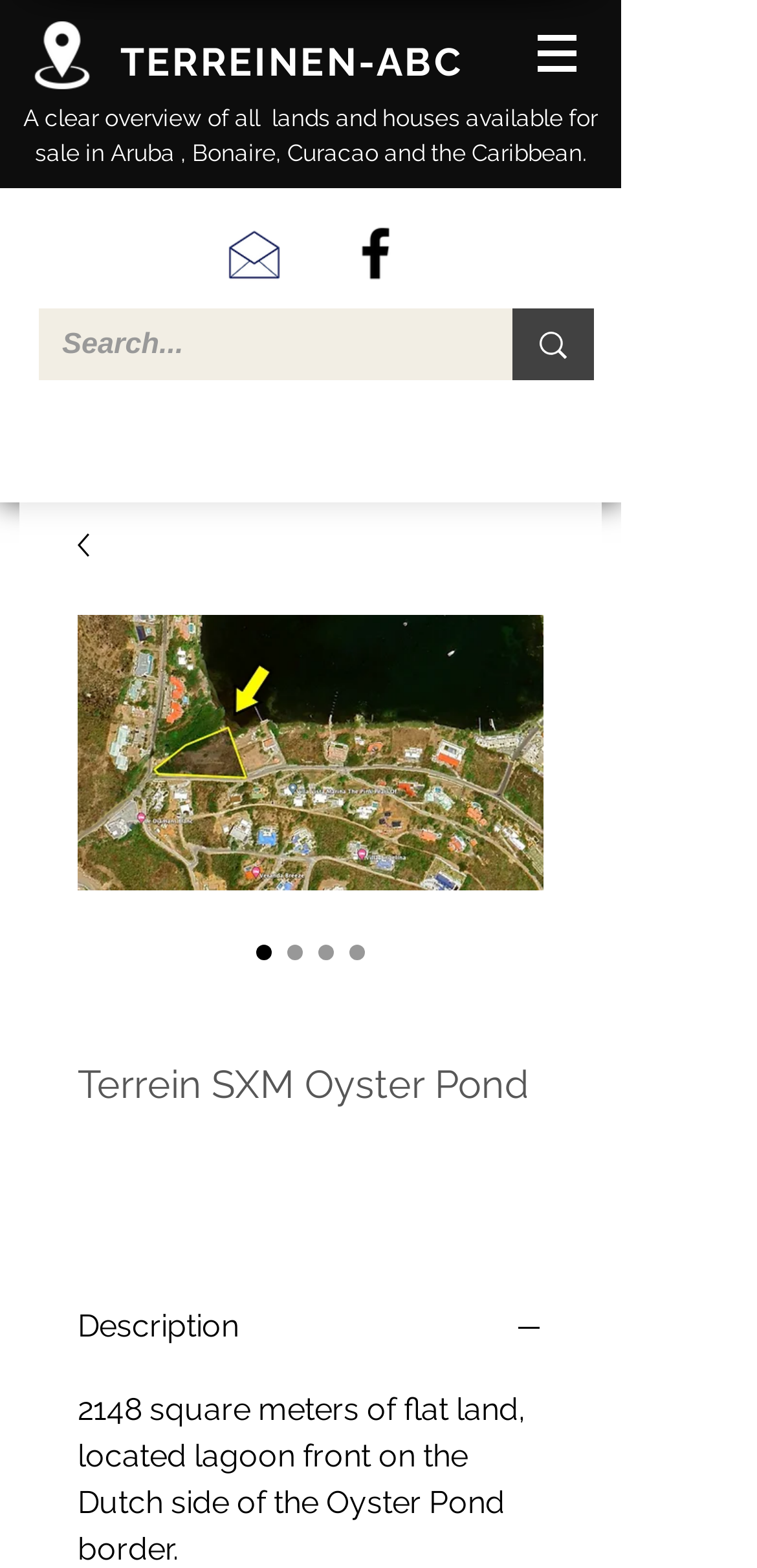Using the webpage screenshot and the element description TERREINEN-ABC, determine the bounding box coordinates. Specify the coordinates in the format (top-left x, top-left y, bottom-right x, bottom-right y) with values ranging from 0 to 1.

[0.159, 0.025, 0.613, 0.054]